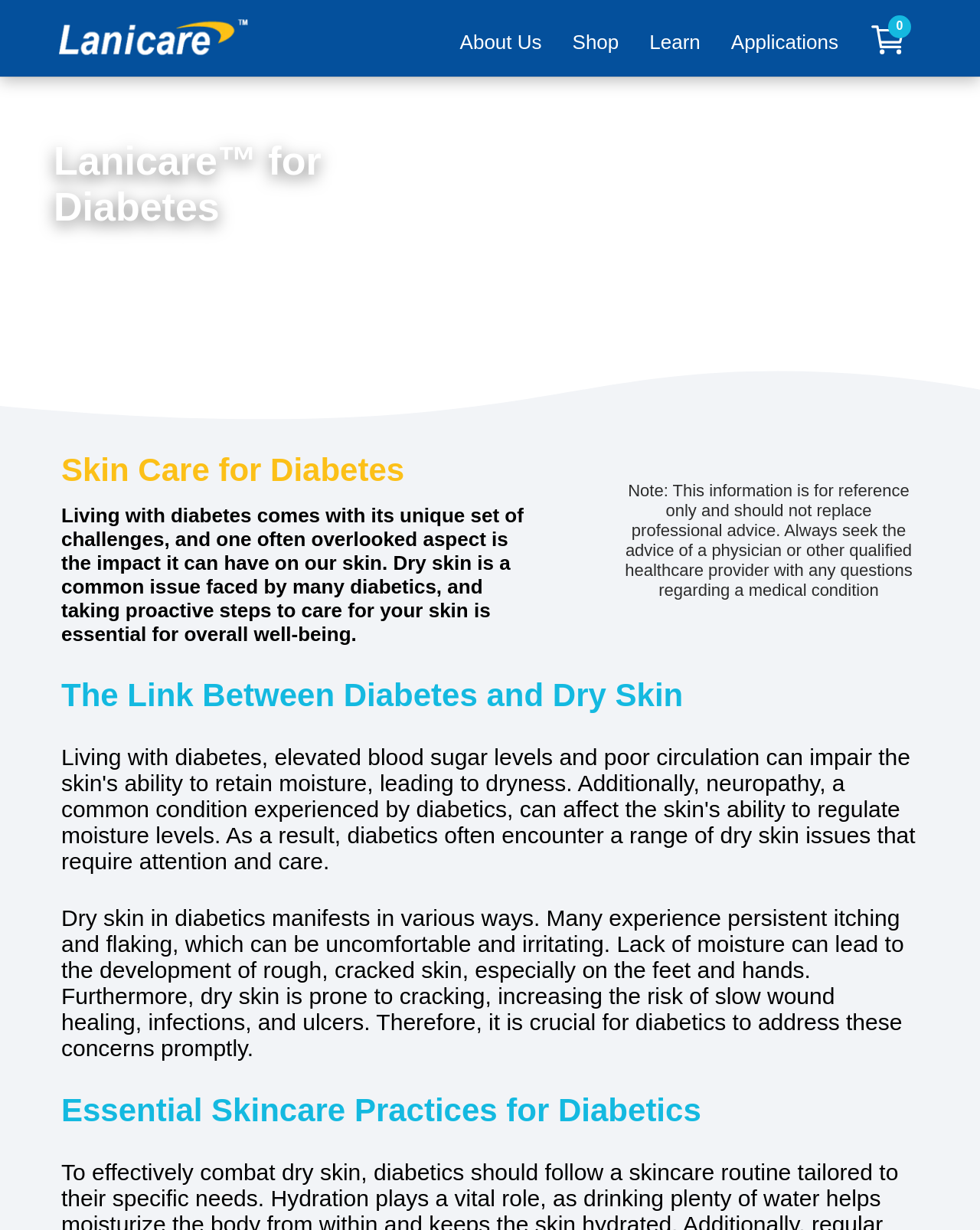What is the main topic of this webpage?
Based on the image, answer the question in a detailed manner.

Based on the webpage content, it is clear that the main topic is the relationship between diabetes and skin care, specifically dry skin. The headings and text on the page discuss the impact of diabetes on skin, the importance of skin care for diabetics, and essential skincare practices.